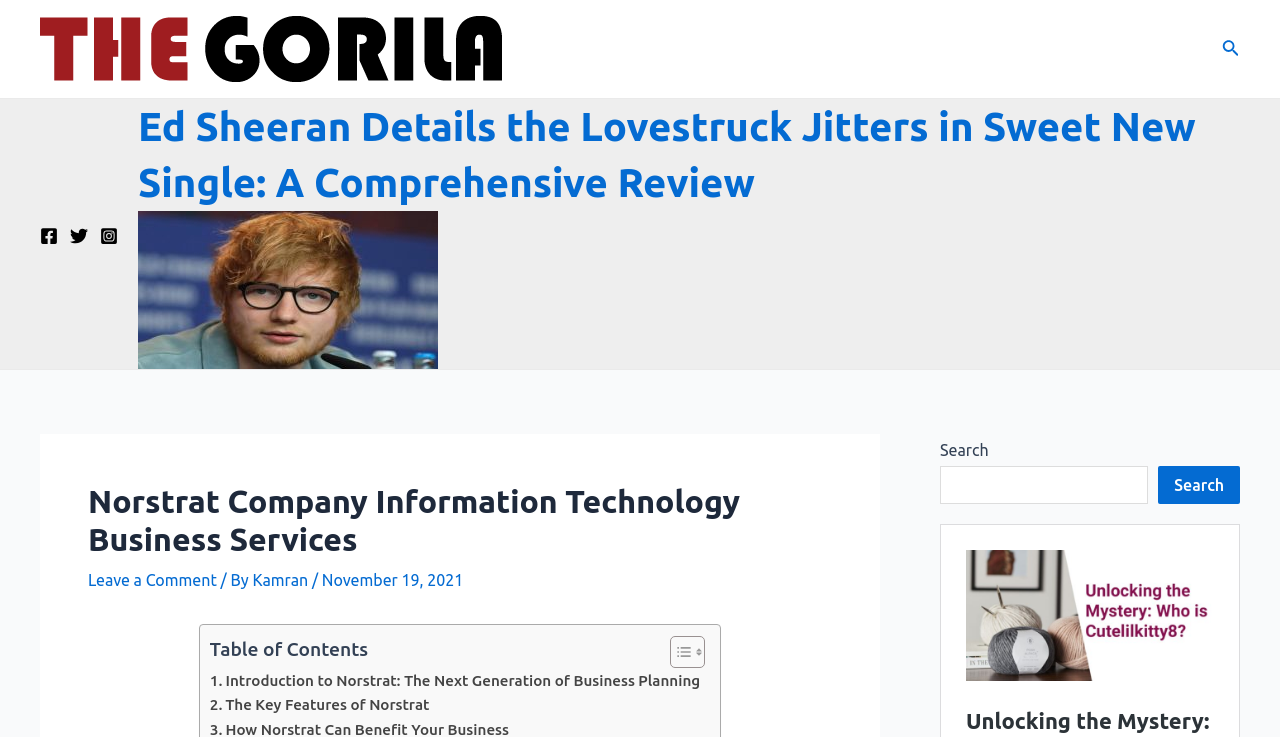What is the company name?
Identify the answer in the screenshot and reply with a single word or phrase.

Norstrat